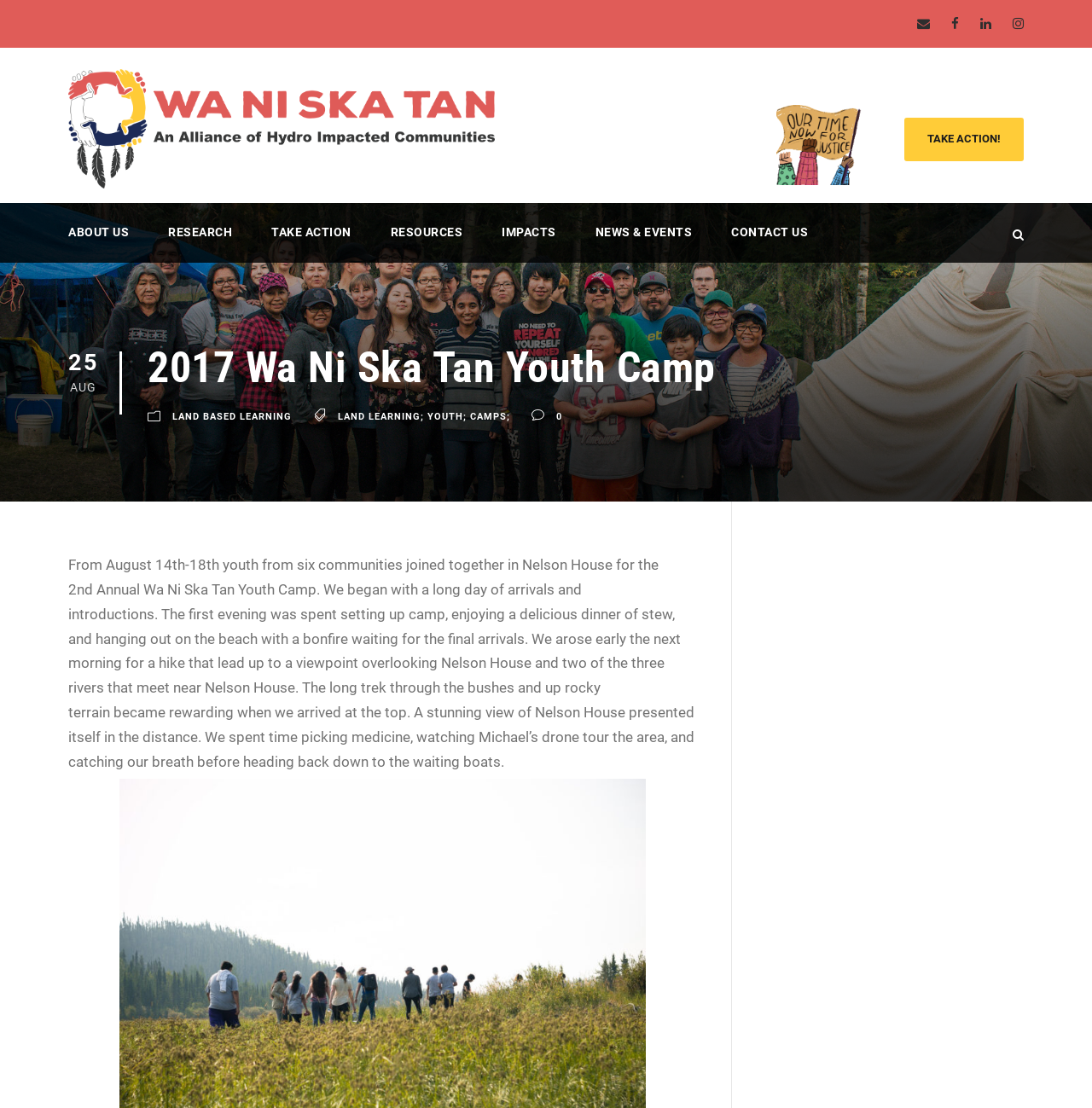Please give a concise answer to this question using a single word or phrase: 
What was used to tour the area during the hike?

Michael's drone